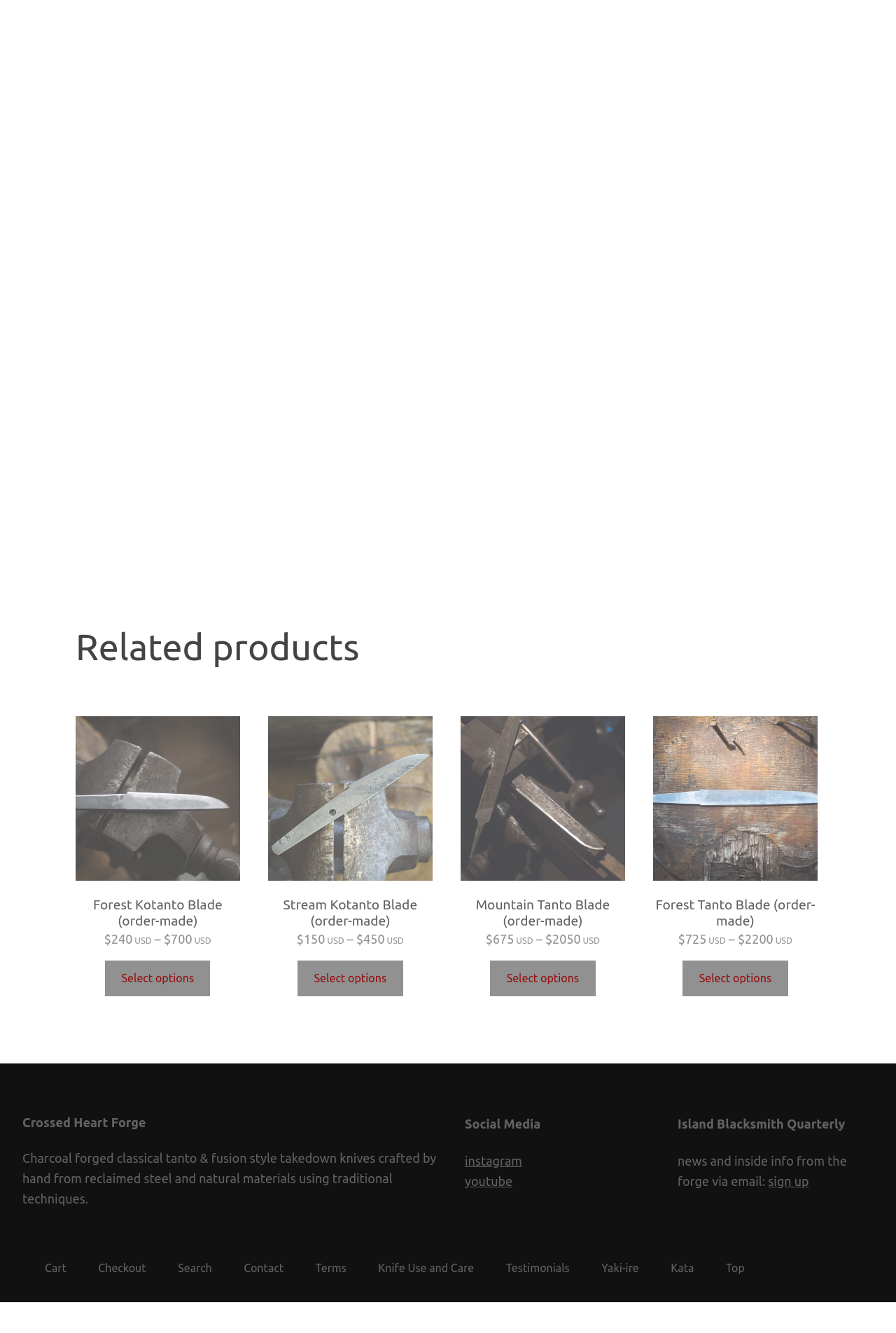Please use the details from the image to answer the following question comprehensively:
What is the 'Yaki-ire' link about?

The 'Yaki-ire' link is present in the footer section of the webpage, alongside other links like 'Knife Use and Care' and 'Testimonials'. This suggests that 'Yaki-ire' is related to the use or care of knives, possibly a specific technique or method.